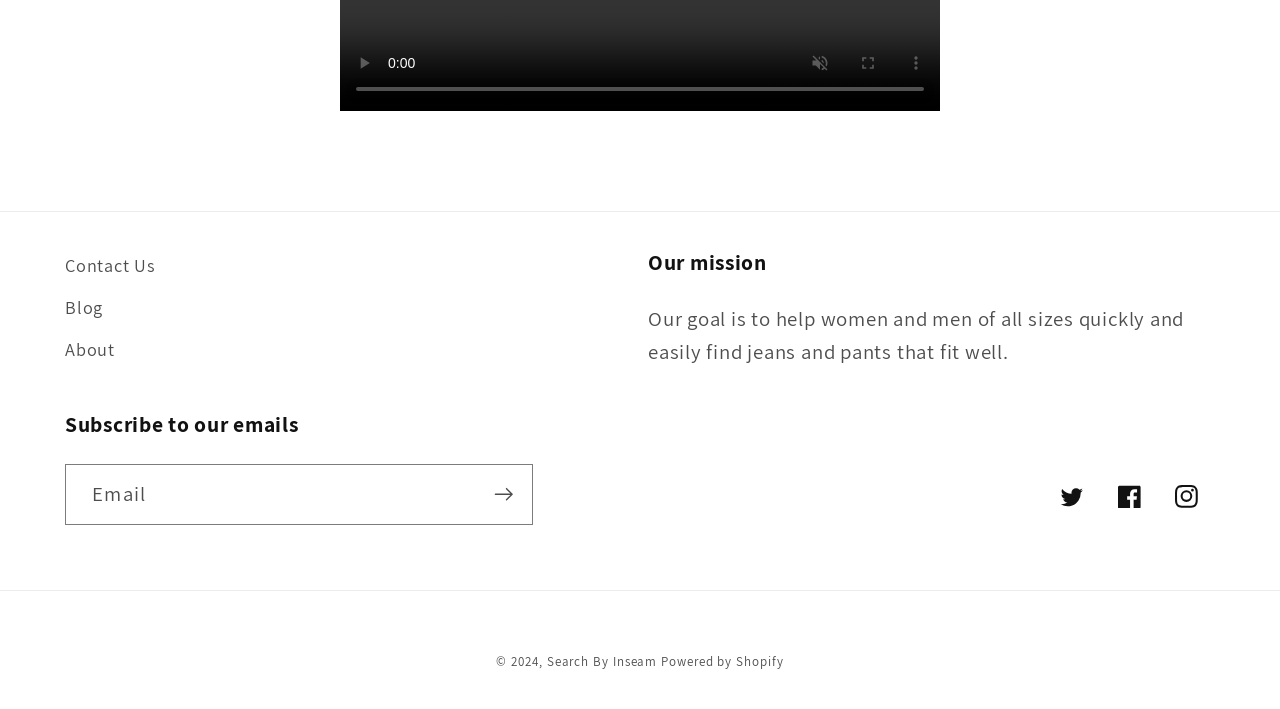How many social media links are there?
Provide a well-explained and detailed answer to the question.

There are three social media links: Twitter, Facebook, and Instagram, which are located at the bottom of the webpage.